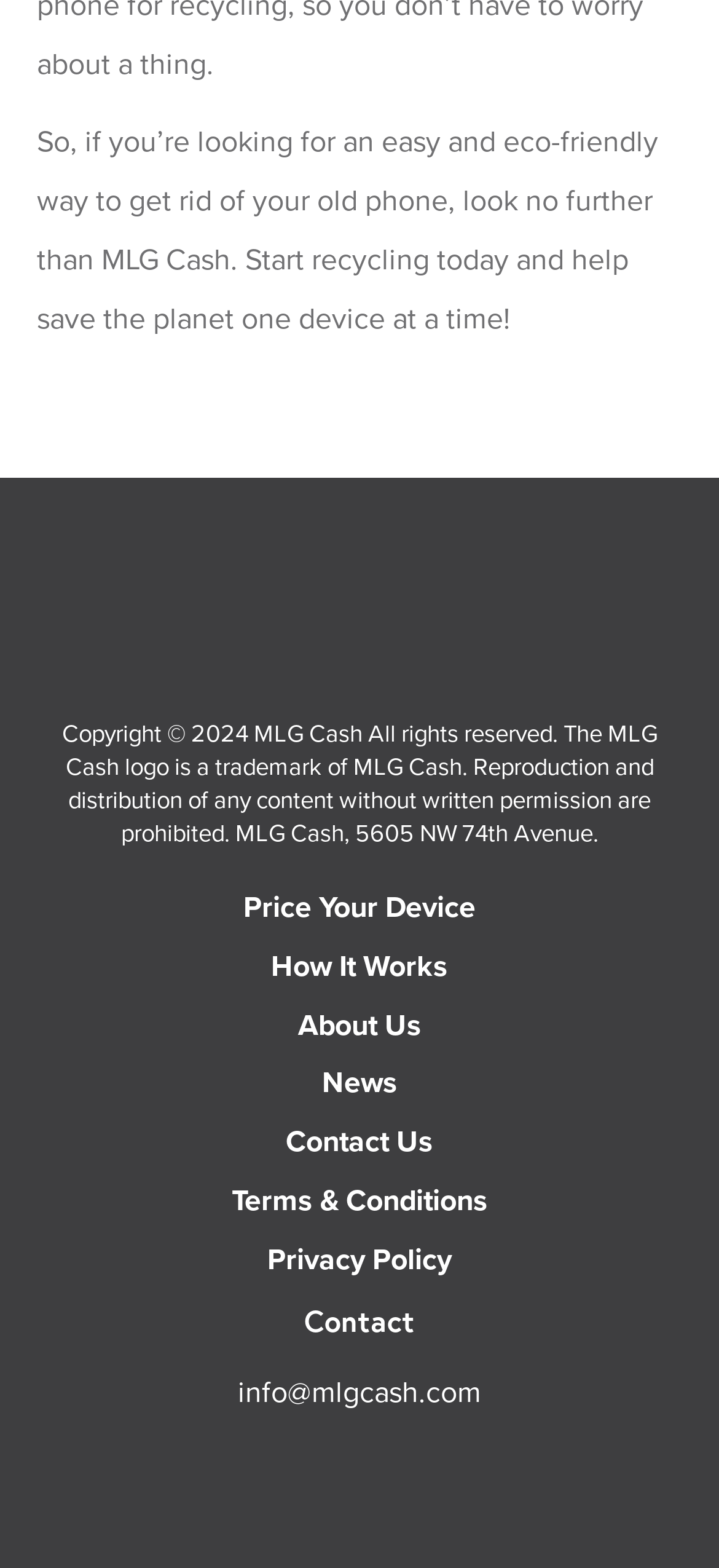Calculate the bounding box coordinates of the UI element given the description: "Terms & Conditions".

[0.051, 0.757, 0.949, 0.793]